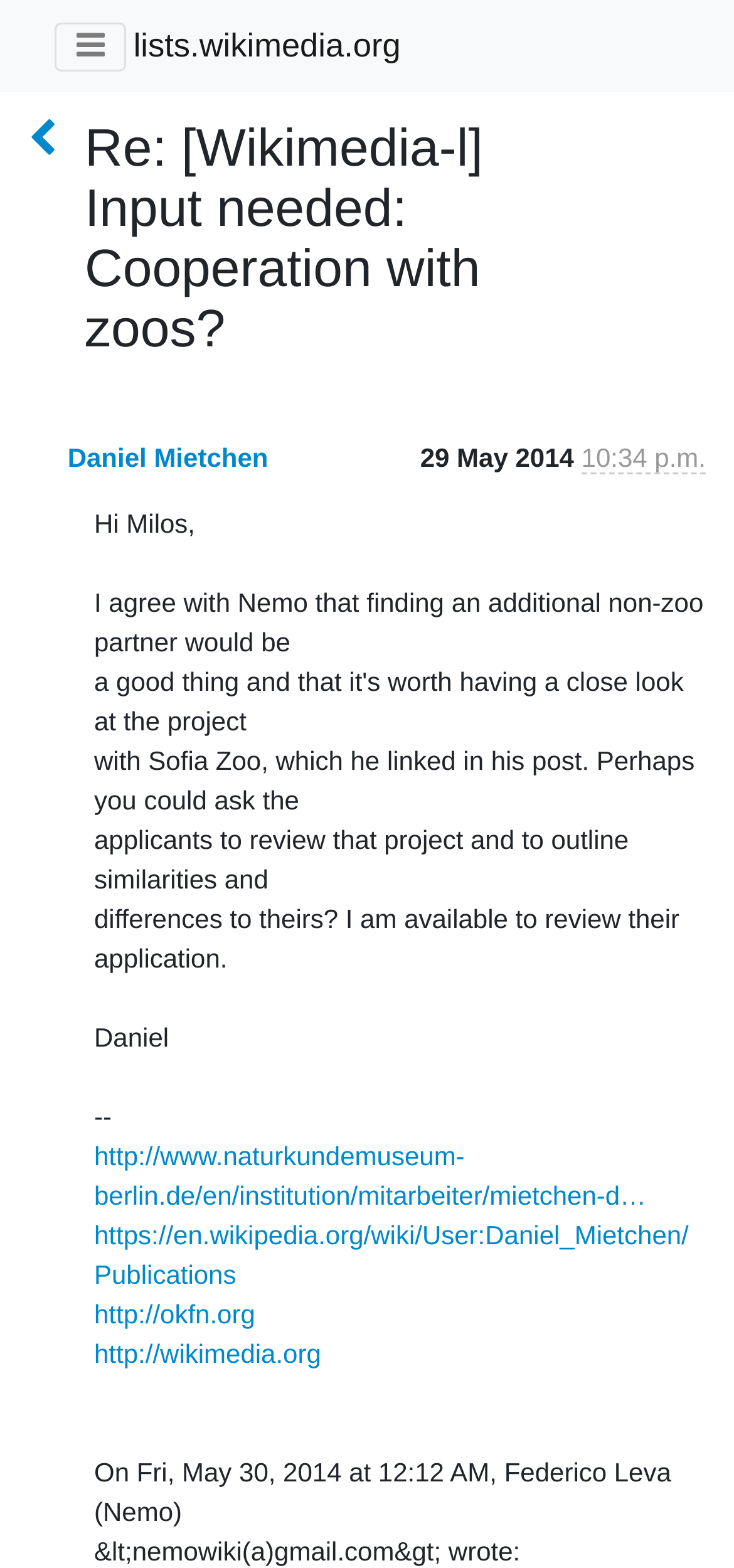Find the bounding box coordinates of the element to click in order to complete this instruction: "go to the Wikimedia website". The bounding box coordinates must be four float numbers between 0 and 1, denoted as [left, top, right, bottom].

[0.128, 0.854, 0.437, 0.873]